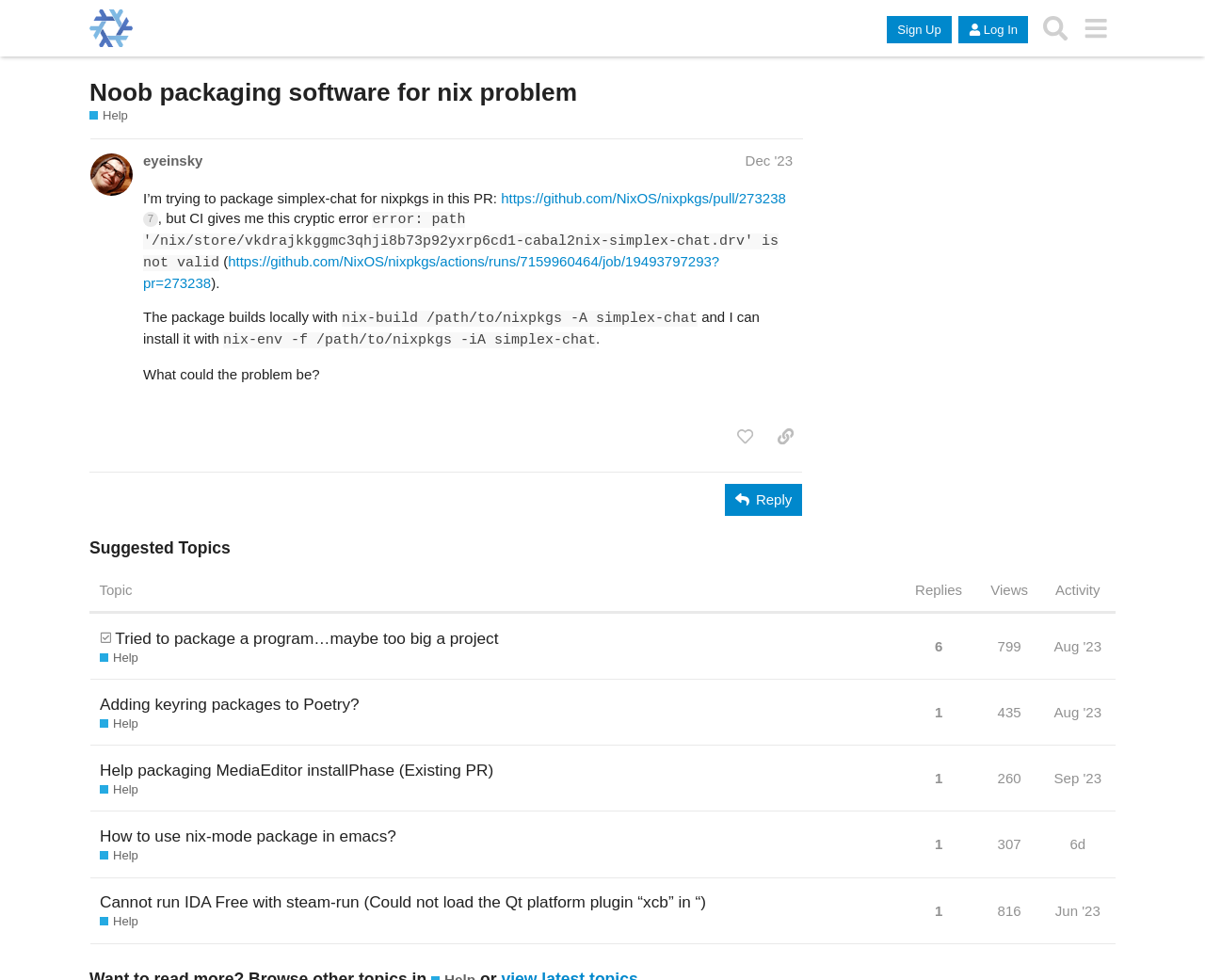Please identify the coordinates of the bounding box for the clickable region that will accomplish this instruction: "View the suggested topic 'Tried to package a program…maybe too big a project'".

[0.075, 0.625, 0.75, 0.694]